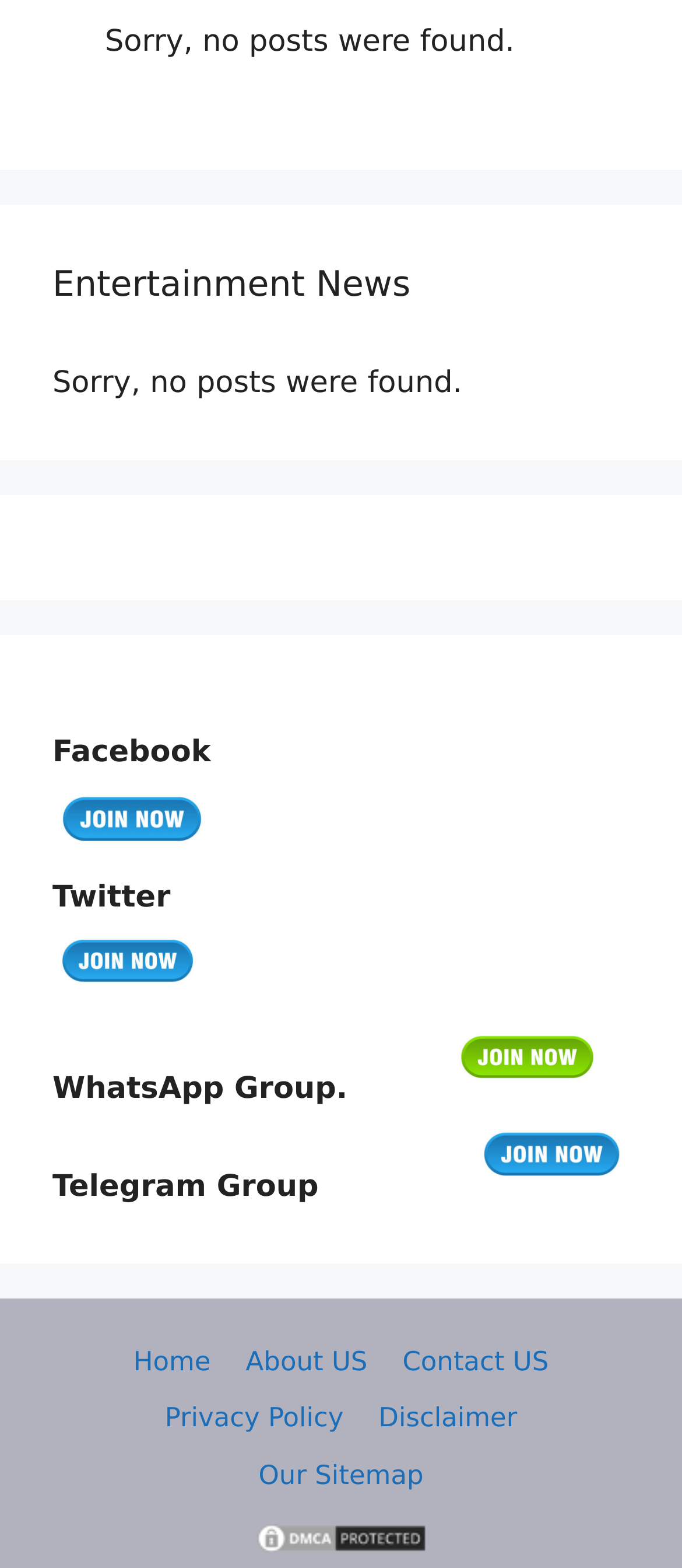Identify the bounding box for the described UI element: "Privacy Policy".

[0.242, 0.894, 0.504, 0.914]